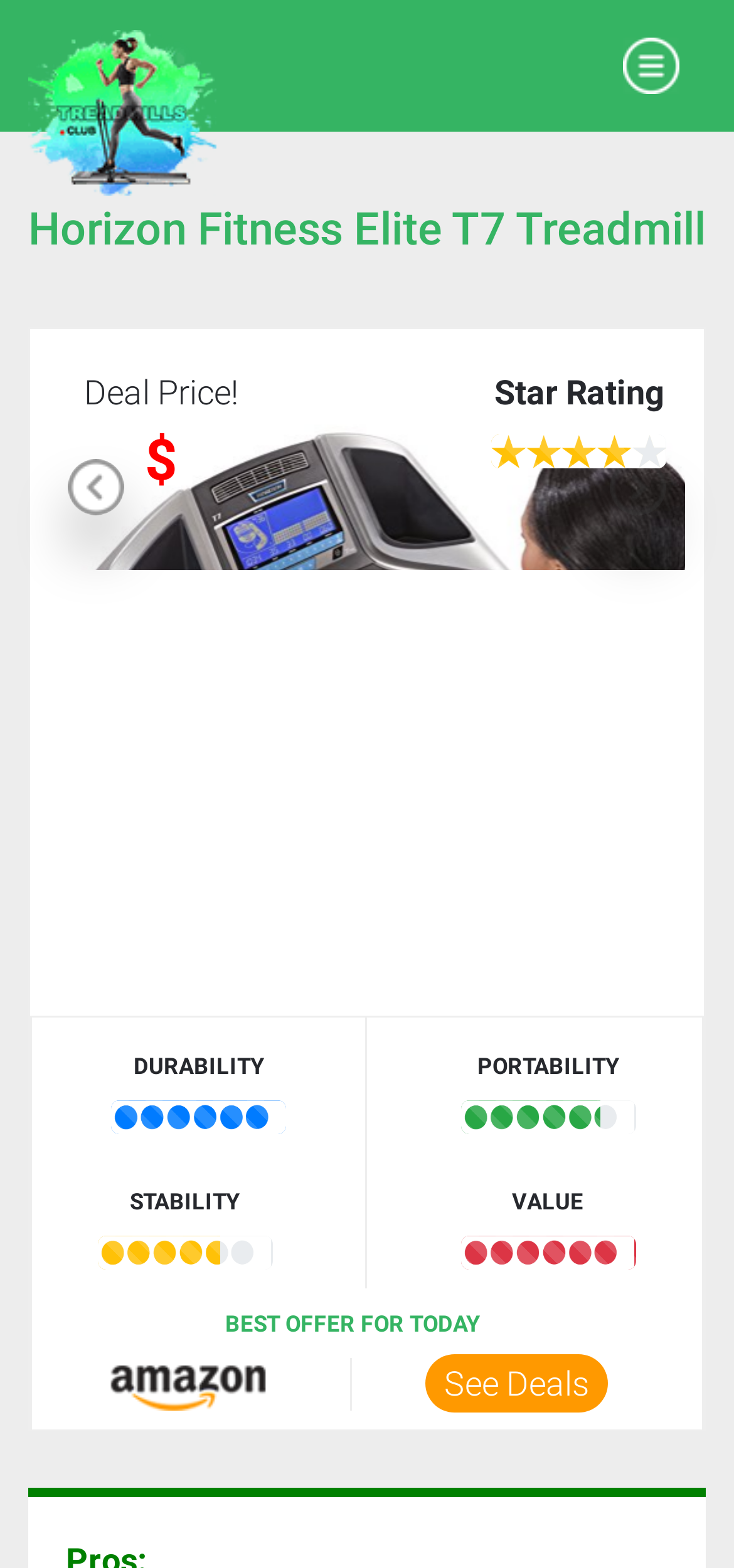What is the logo of the website?
Please provide a comprehensive answer based on the details in the screenshot.

The logo of the website is located at the top left corner of the webpage, and it is an image with the text 'Treadmills Club Logo'.